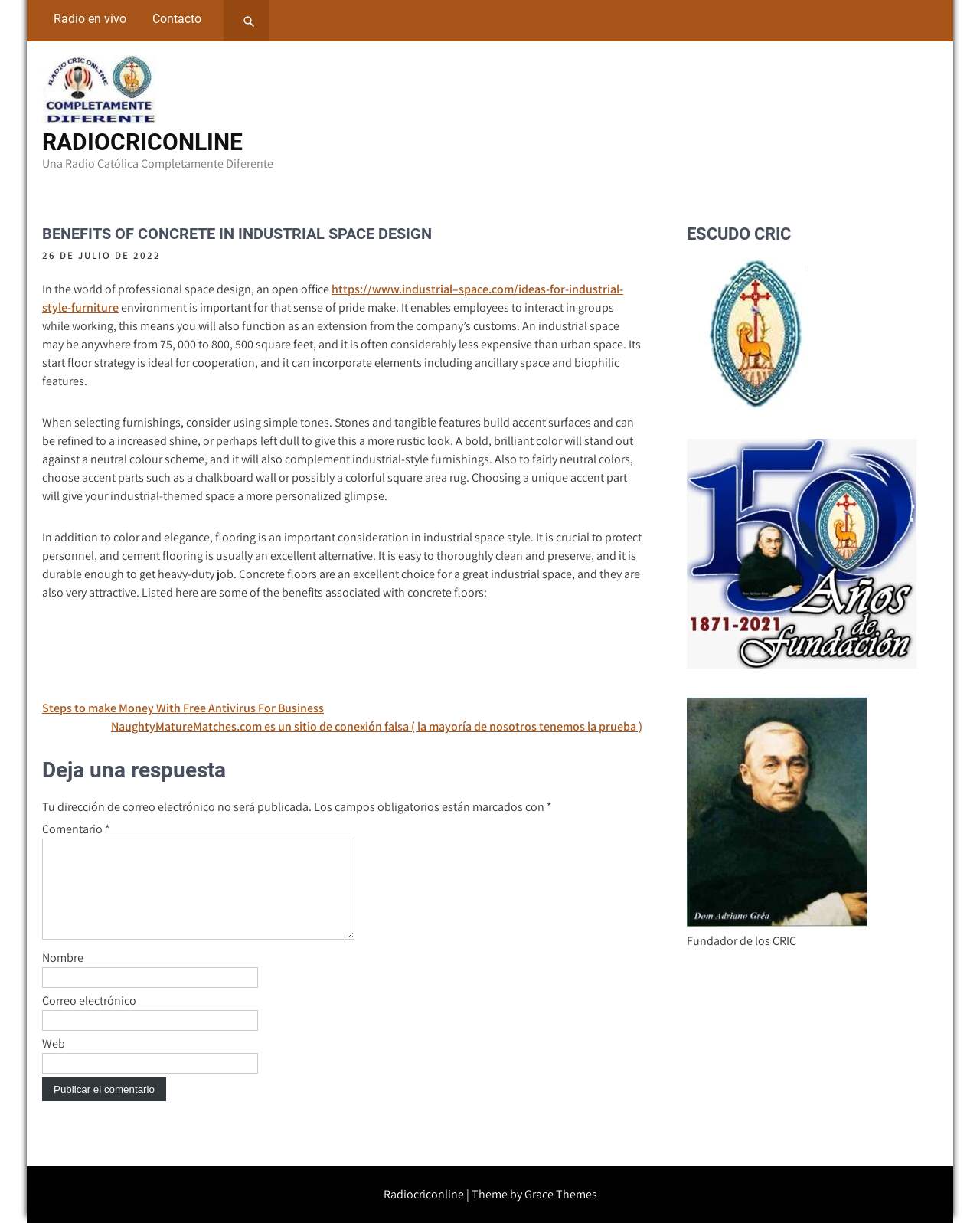What is the theme of the webpage?
Based on the image, answer the question with as much detail as possible.

The theme of the webpage can be found at the bottom of the webpage, where it is written as 'Radiocriconline | Theme by Grace Themes'.